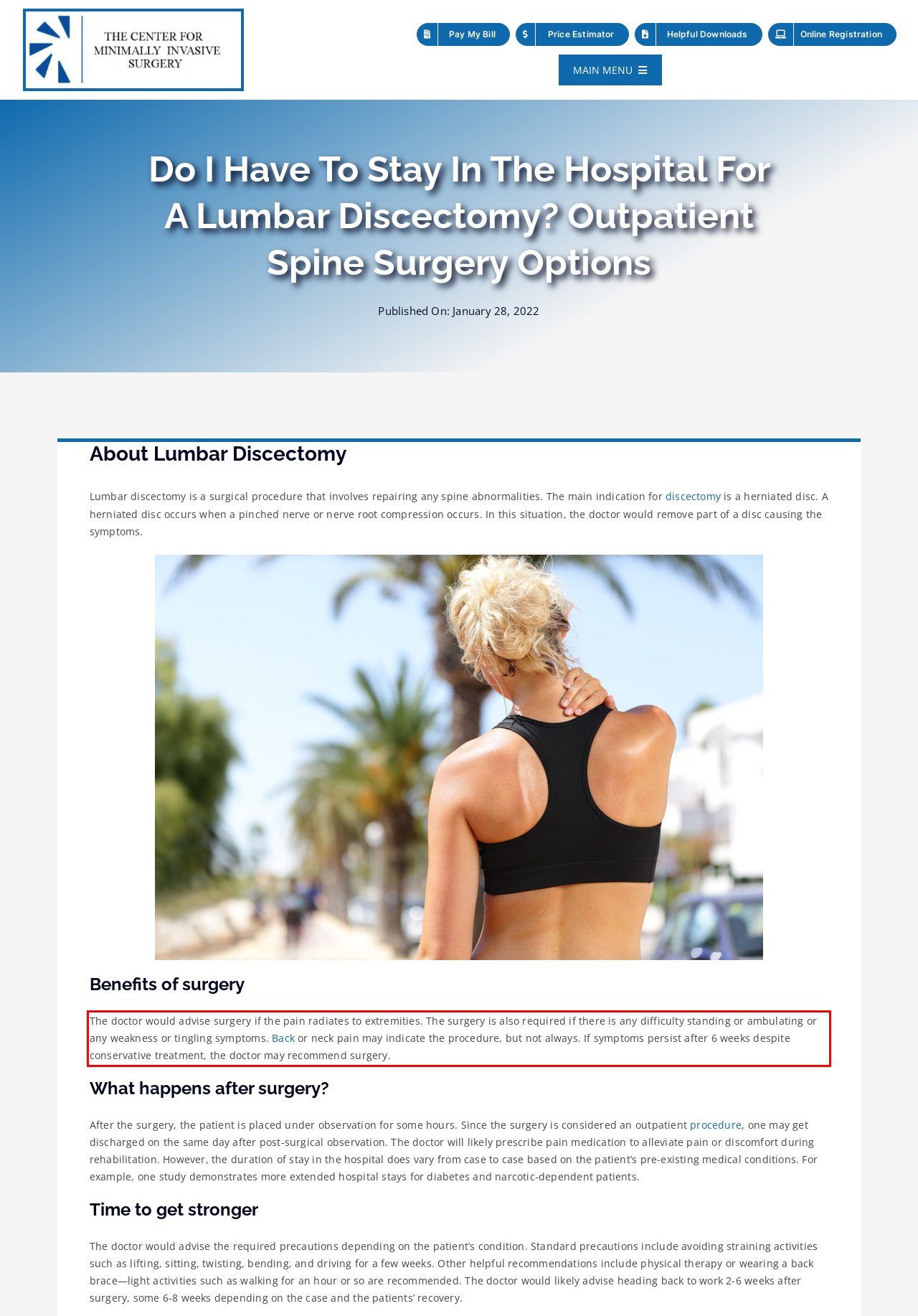Examine the screenshot of the webpage, locate the red bounding box, and generate the text contained within it.

The doctor would advise surgery if the pain radiates to extremities. The surgery is also required if there is any difficulty standing or ambulating or any weakness or tingling symptoms. Back or neck pain may indicate the procedure, but not always. If symptoms persist after 6 weeks despite conservative treatment, the doctor may recommend surgery.